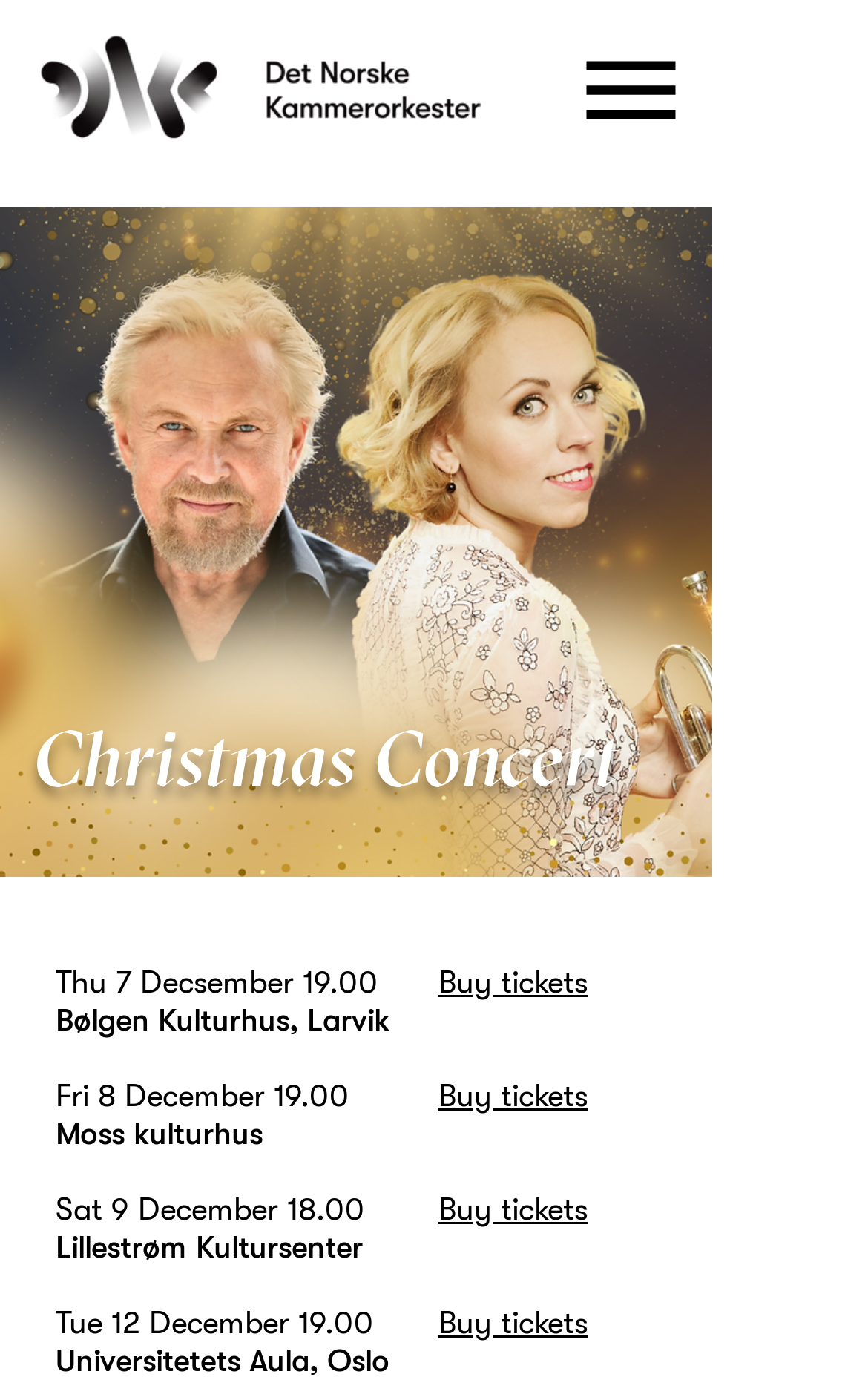How many times is 'Buy tickets' mentioned on the webpage?
Examine the image closely and answer the question with as much detail as possible.

The 'Buy tickets' link is mentioned four times on the webpage, each corresponding to a different concert date.